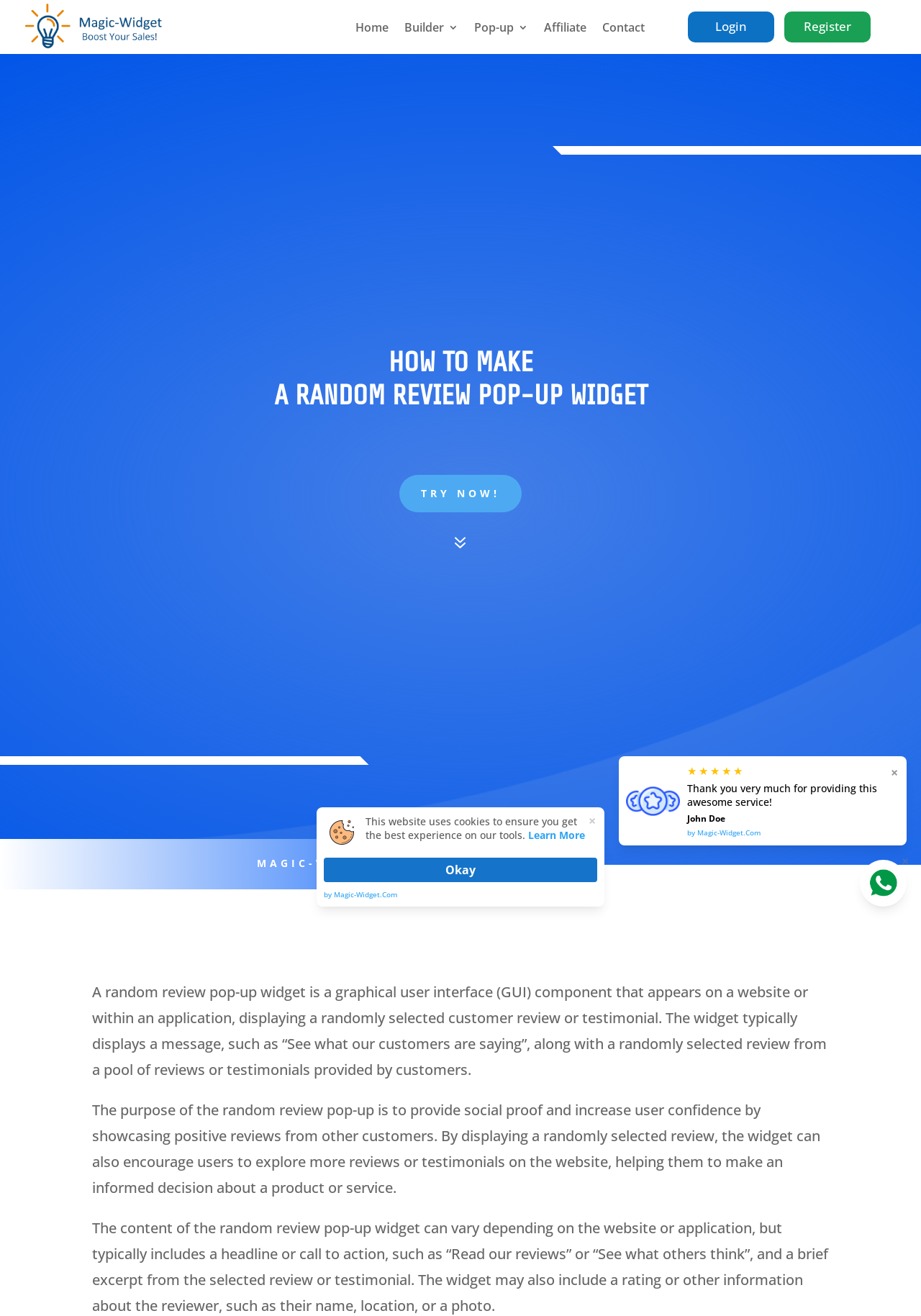Bounding box coordinates are specified in the format (top-left x, top-left y, bottom-right x, bottom-right y). All values are floating point numbers bounded between 0 and 1. Please provide the bounding box coordinate of the region this sentence describes: Okay

[0.352, 0.652, 0.648, 0.67]